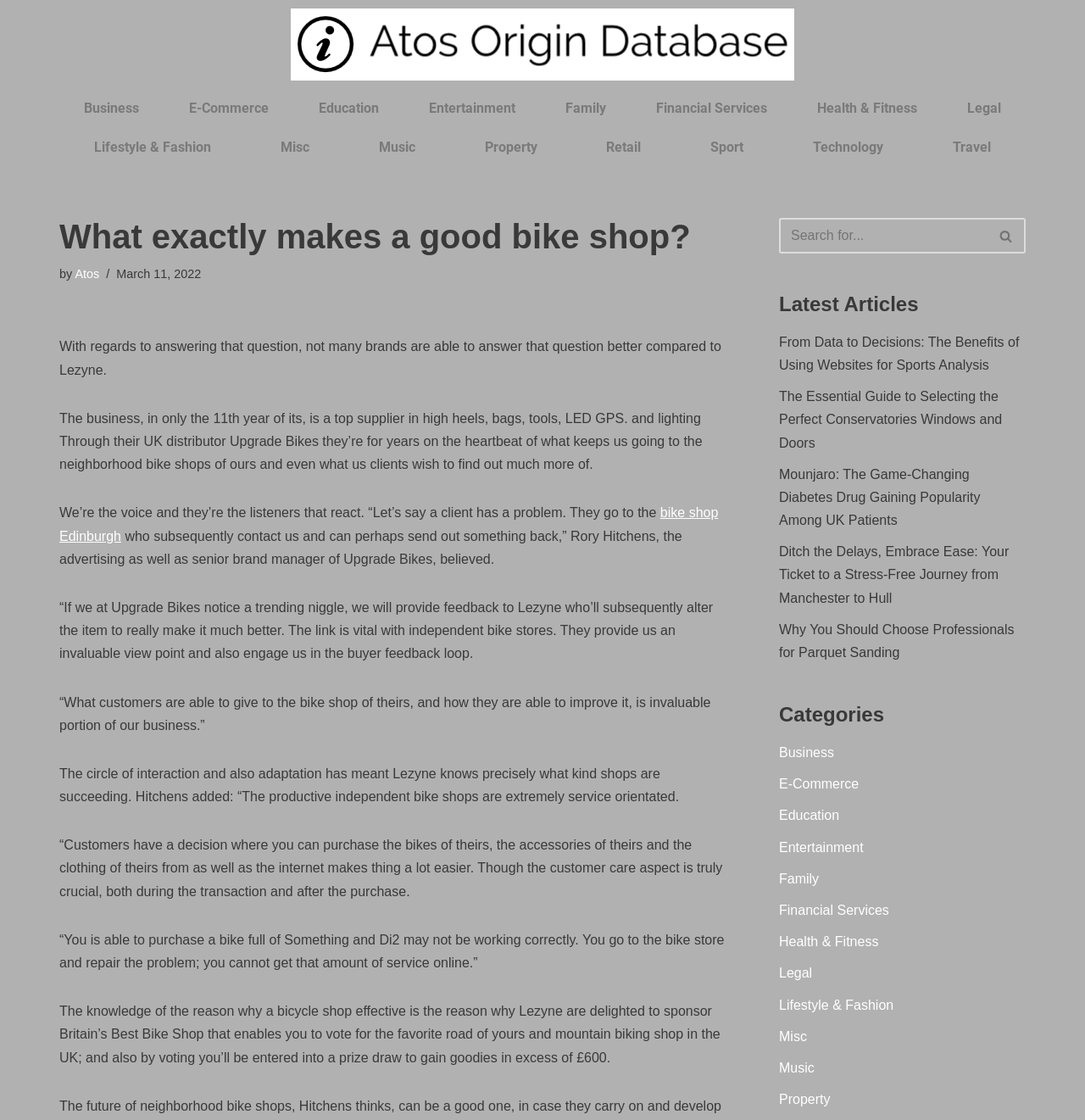What is the category of the article 'From Data to Decisions: The Benefits of Using Websites for Sports Analysis'?
Please look at the screenshot and answer in one word or a short phrase.

Sports